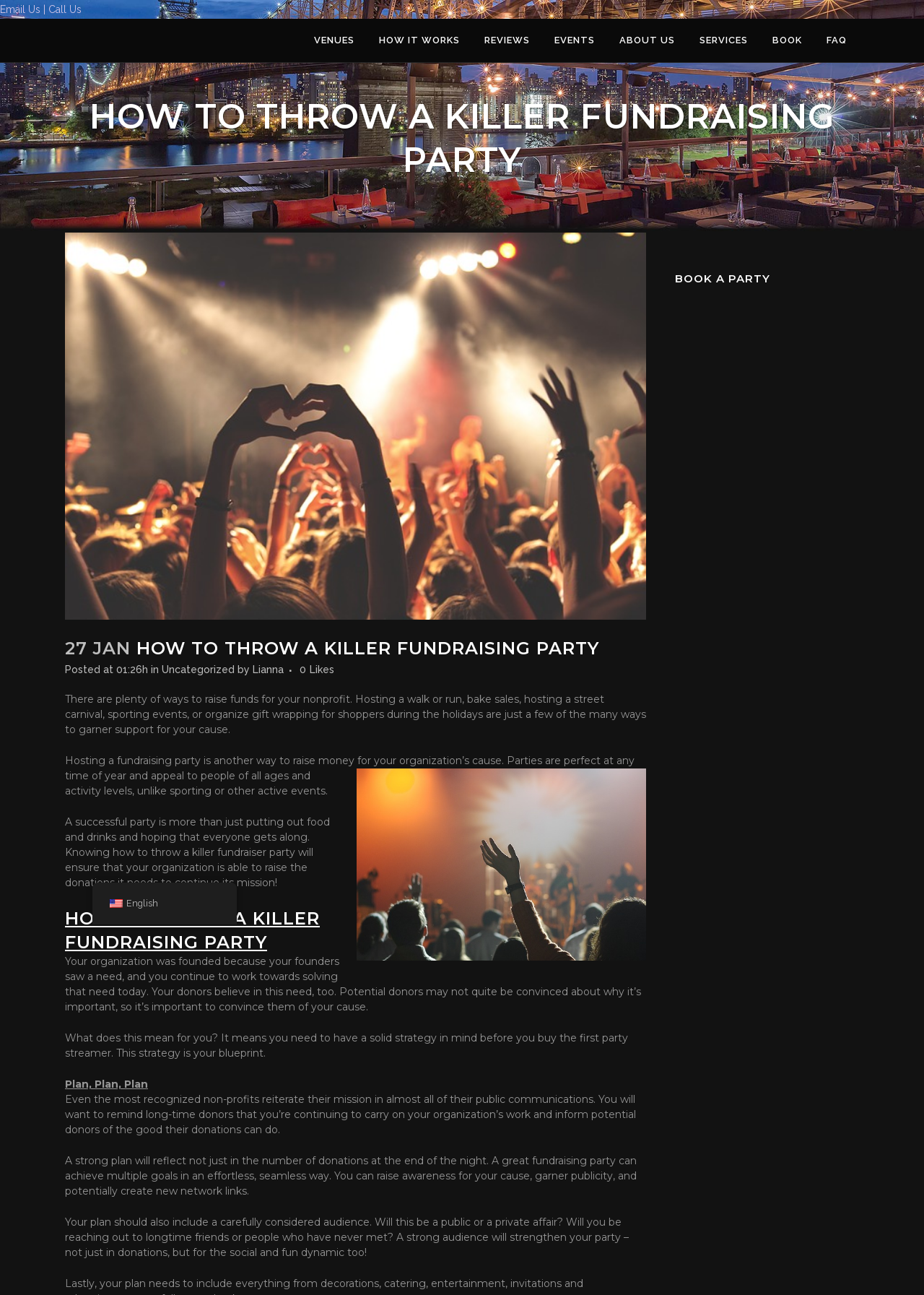Identify and extract the heading text of the webpage.

HOW TO THROW A KILLER FUNDRAISING PARTY